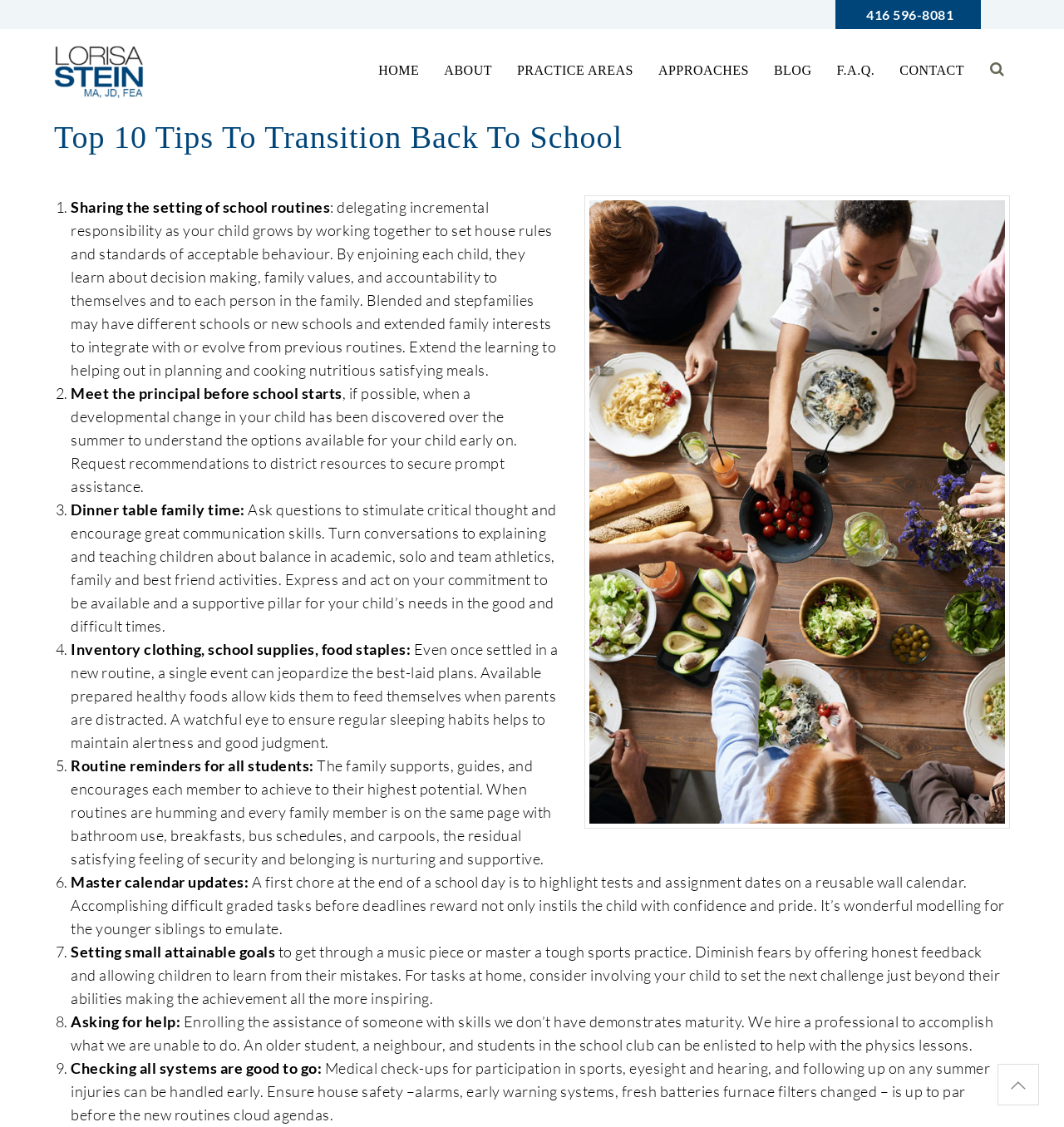What is the purpose of dinner table family time?
Based on the visual, give a brief answer using one word or a short phrase.

To stimulate critical thought and encourage communication